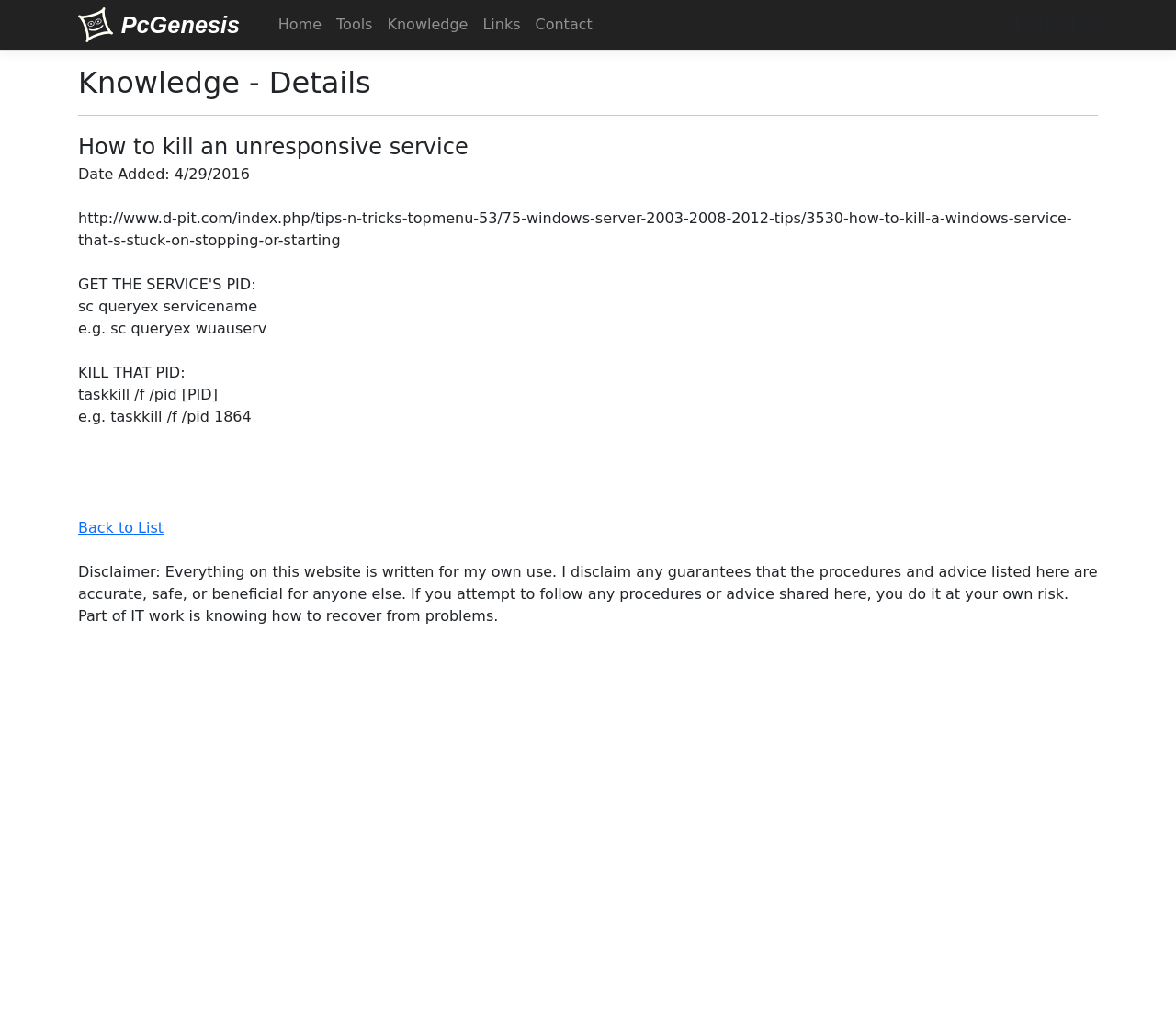Examine the image carefully and respond to the question with a detailed answer: 
What are the main navigation links?

The main navigation links are located at the top of the webpage, and they are 'Home', 'Tools', 'Knowledge', 'Links', and 'Contact'. These links are arranged horizontally and are easily accessible.